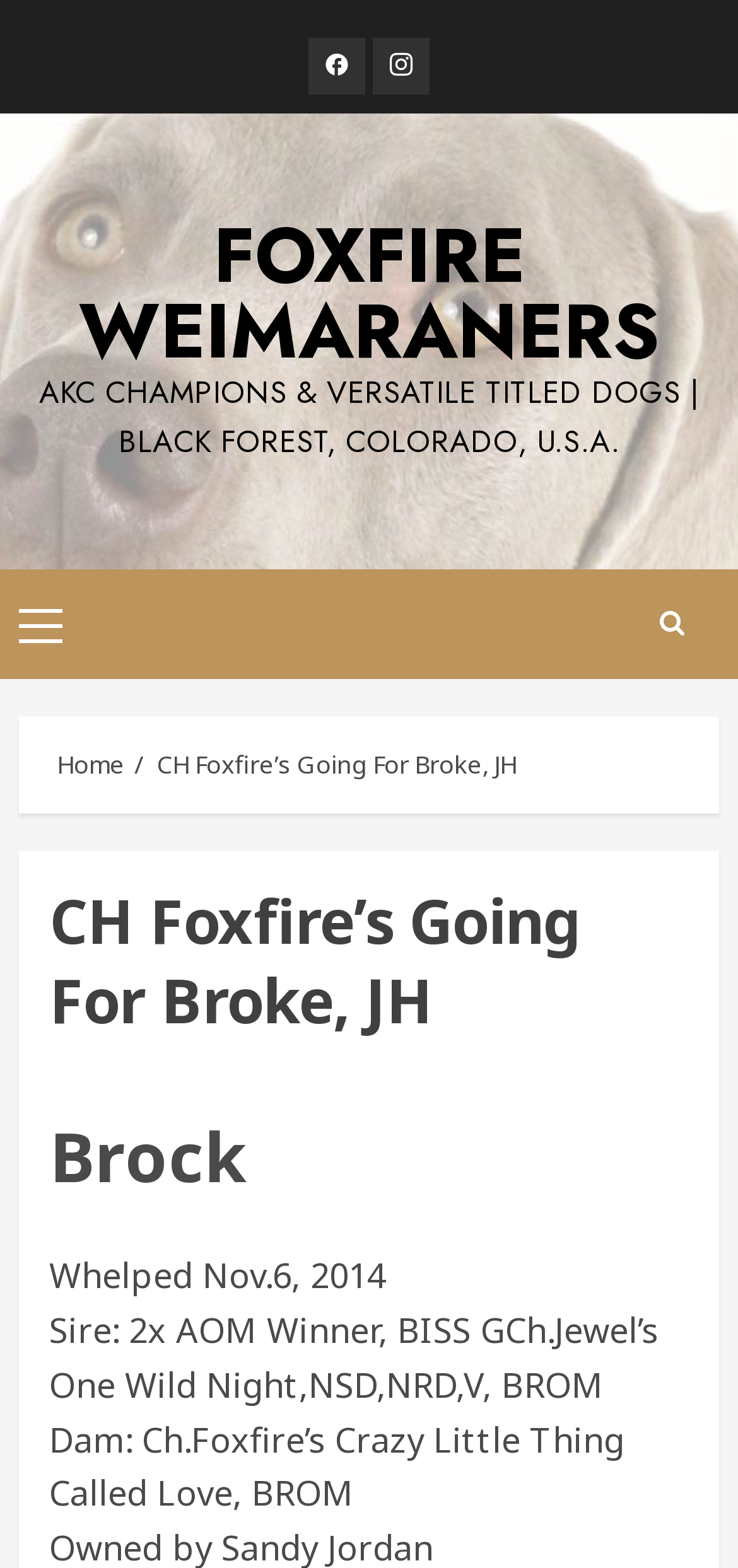Using the element description: "Sauvignon Blanc", determine the bounding box coordinates. The coordinates should be in the format [left, top, right, bottom], with values between 0 and 1.

None